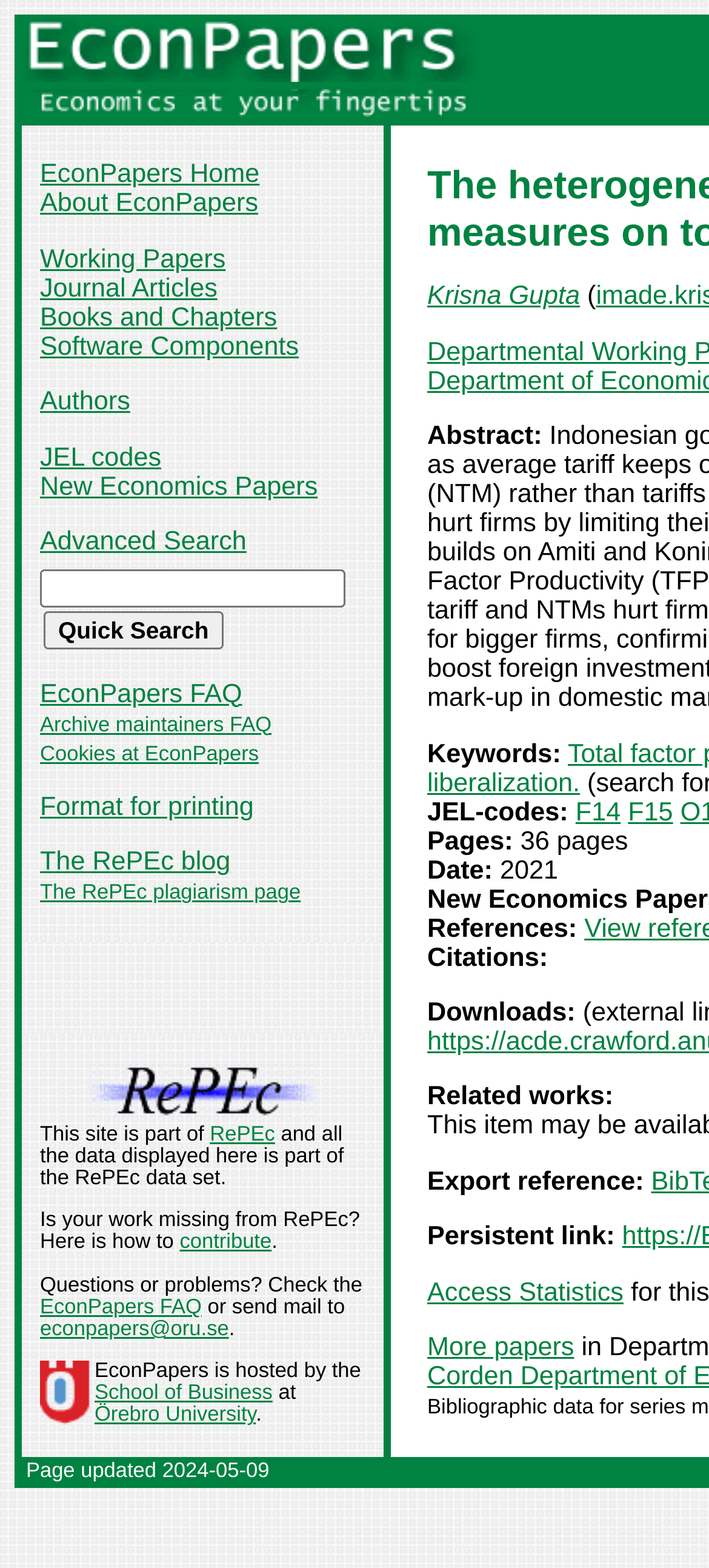Based on the image, give a detailed response to the question: How many pages does the paper have?

The number of pages can be found in the middle section of the webpage, where the paper's details are listed. It says 'Pages: 36 pages'.